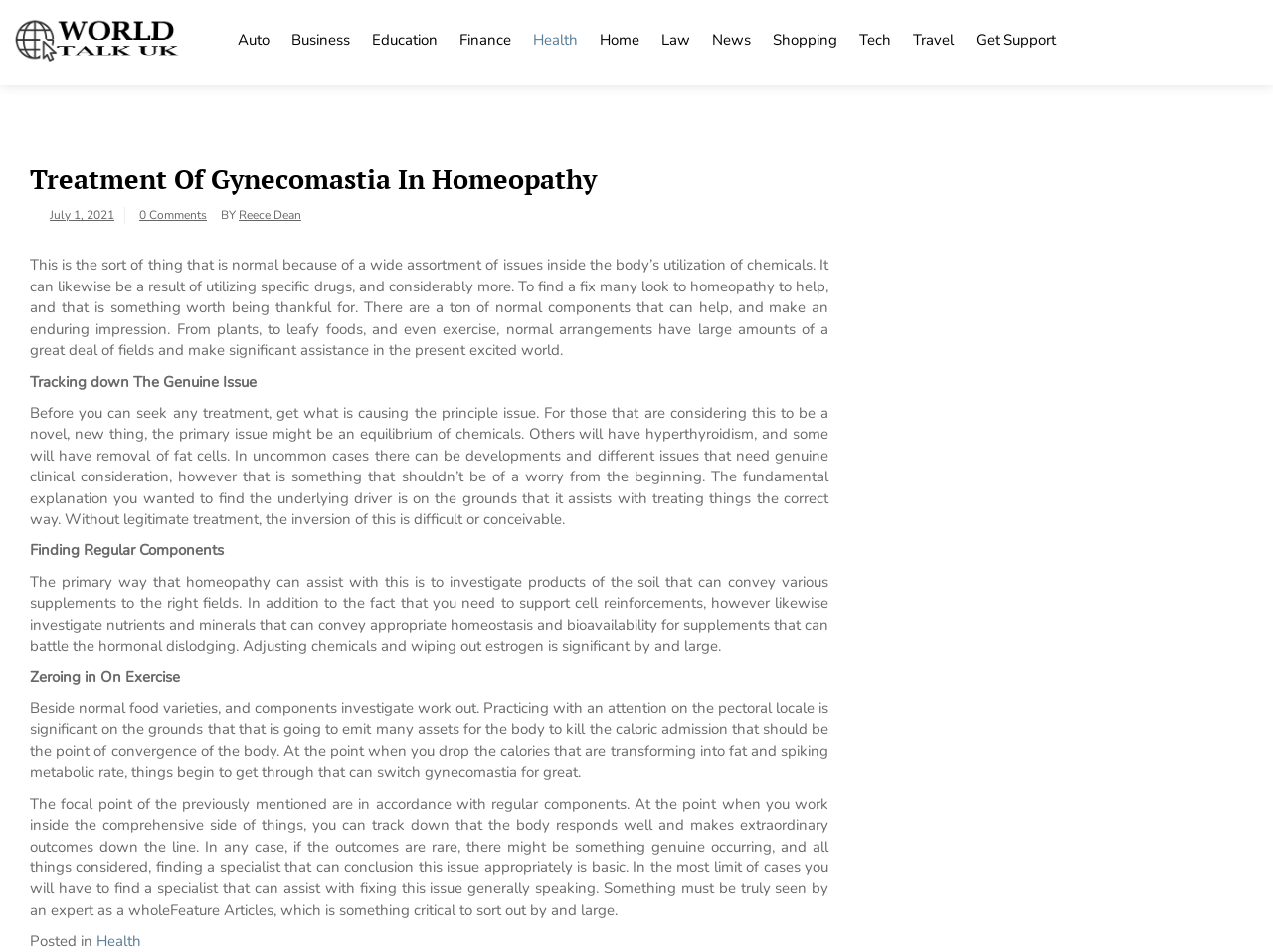What is the website's name?
Based on the image, please offer an in-depth response to the question.

The website's name is obtained from the heading element with the text 'World Talk UK' which is located at the top of the webpage.